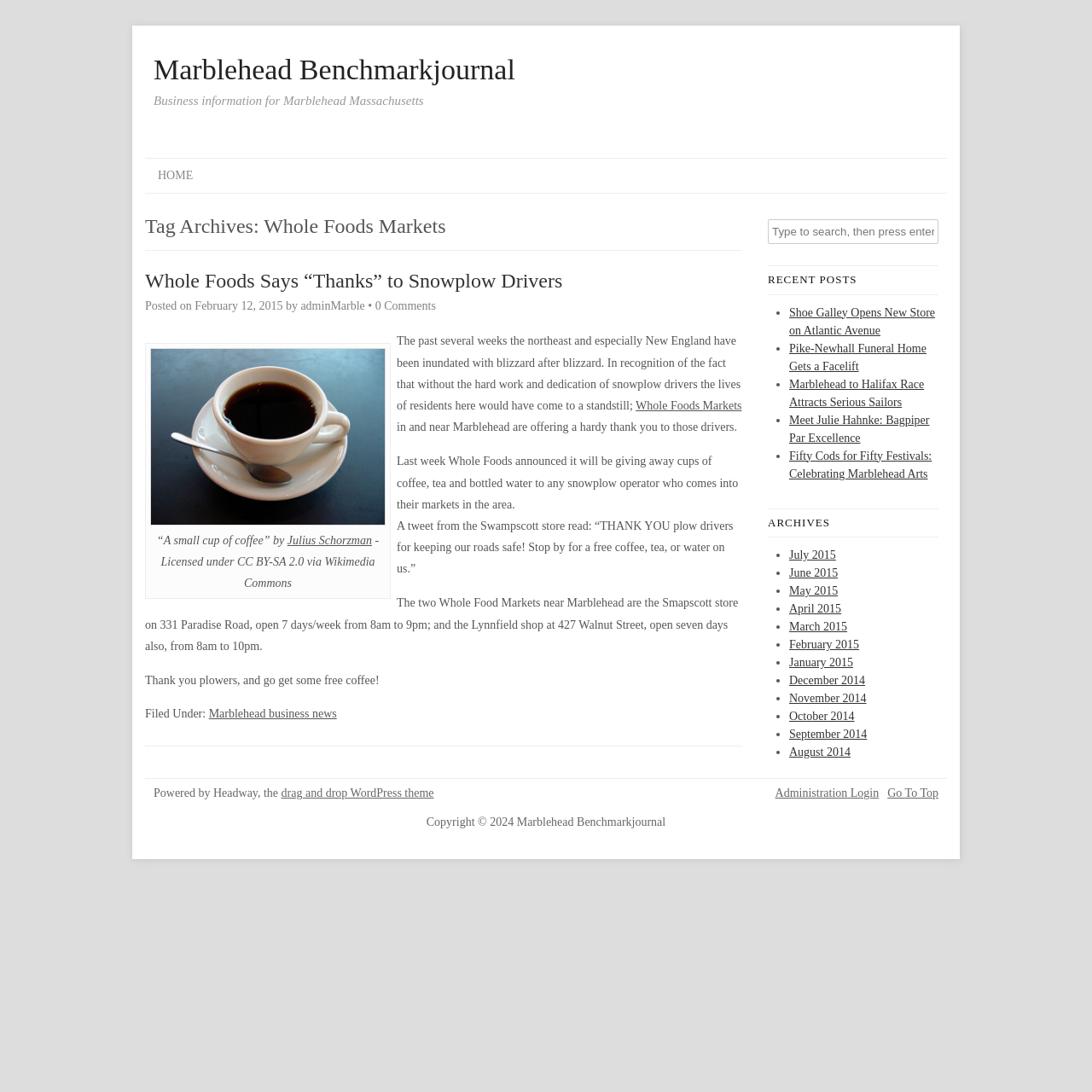Answer the question using only a single word or phrase: 
What is the name of the store offering free coffee?

Whole Foods